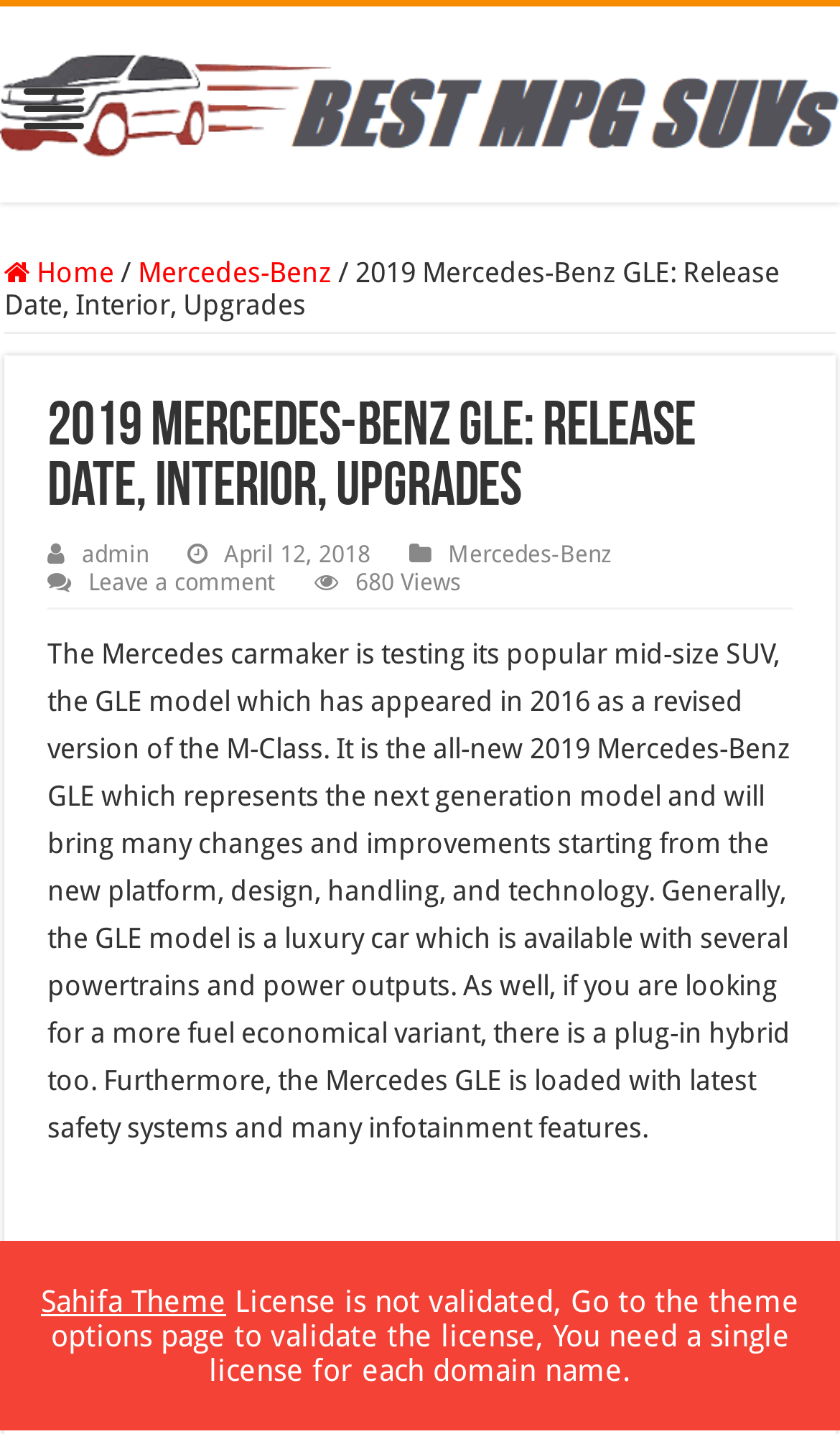Find the bounding box of the UI element described as: "Sahifa Theme". The bounding box coordinates should be given as four float values between 0 and 1, i.e., [left, top, right, bottom].

[0.049, 0.895, 0.269, 0.919]